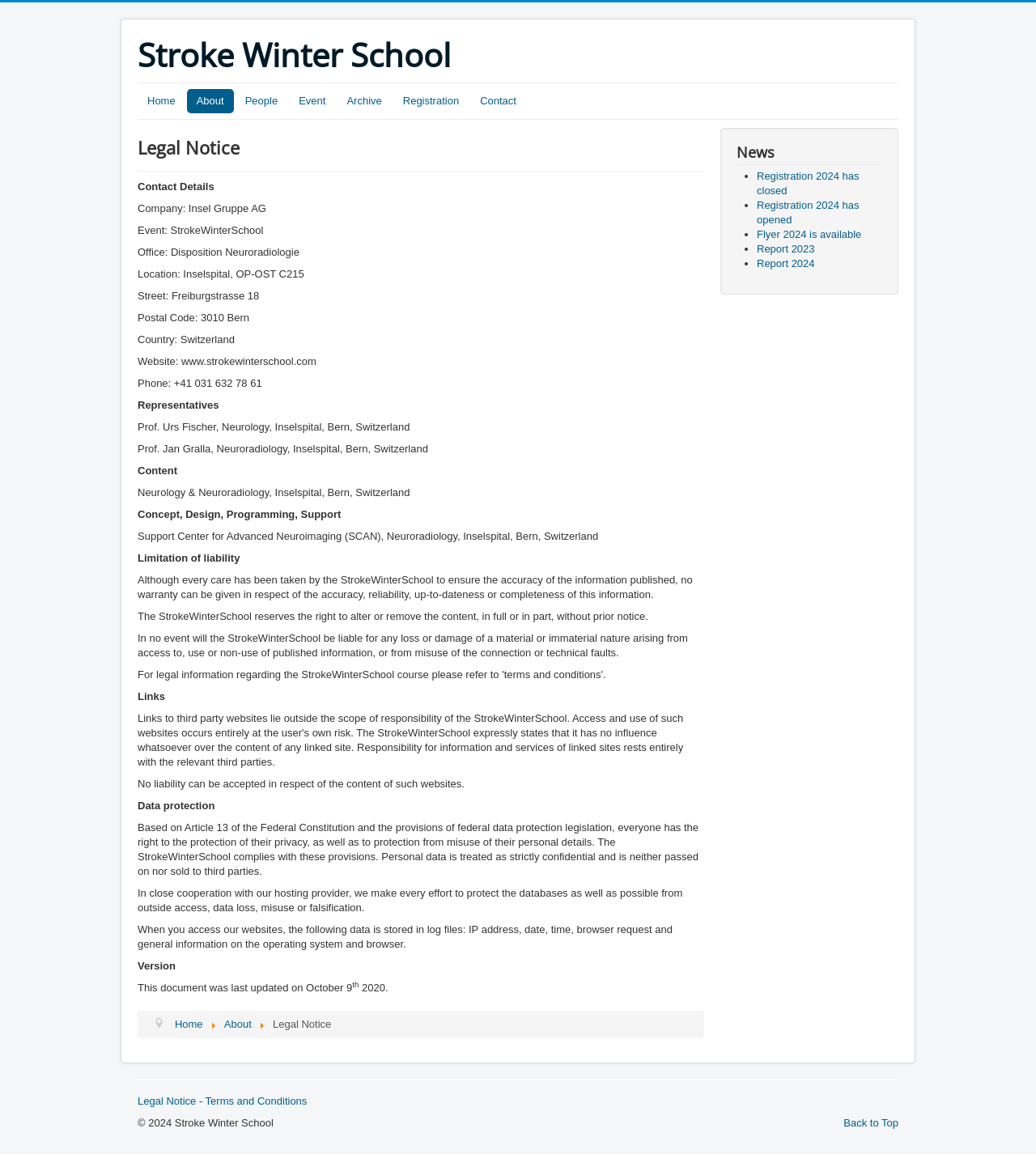What is the name of the event? Based on the screenshot, please respond with a single word or phrase.

Stroke Winter School